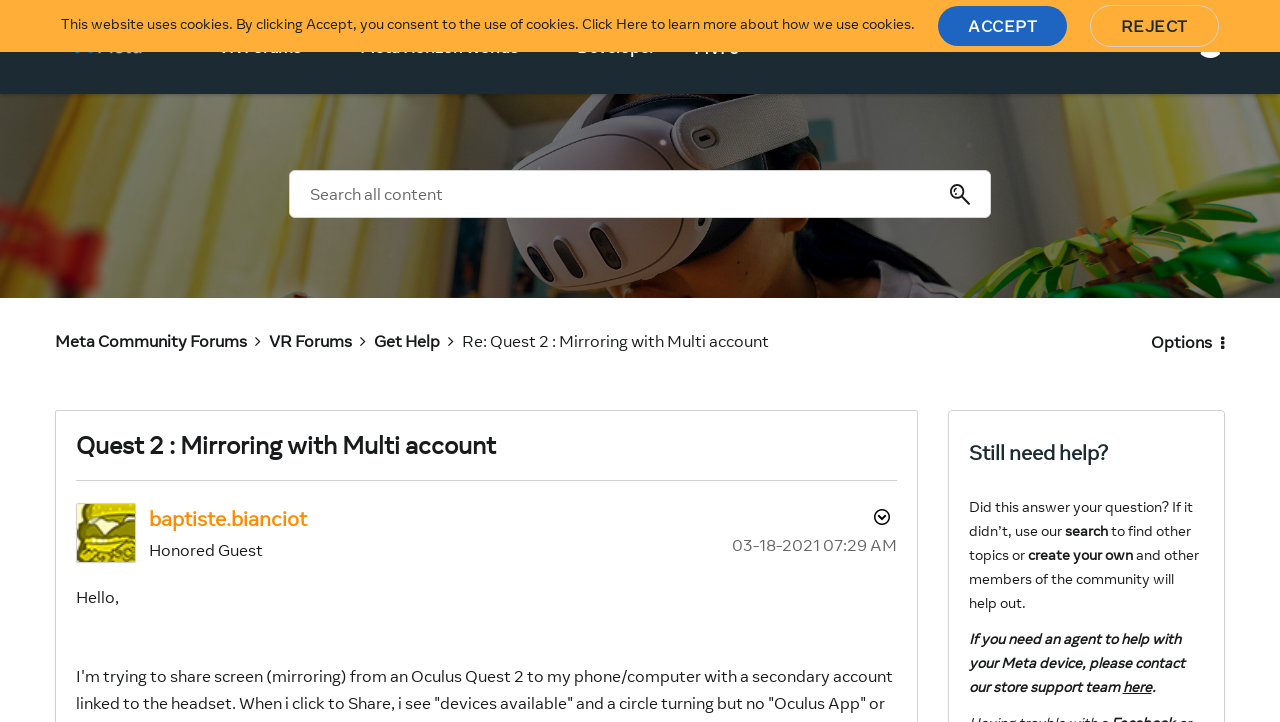Identify the bounding box coordinates of the region I need to click to complete this instruction: "Go to VR Forums".

[0.164, 0.047, 0.241, 0.085]